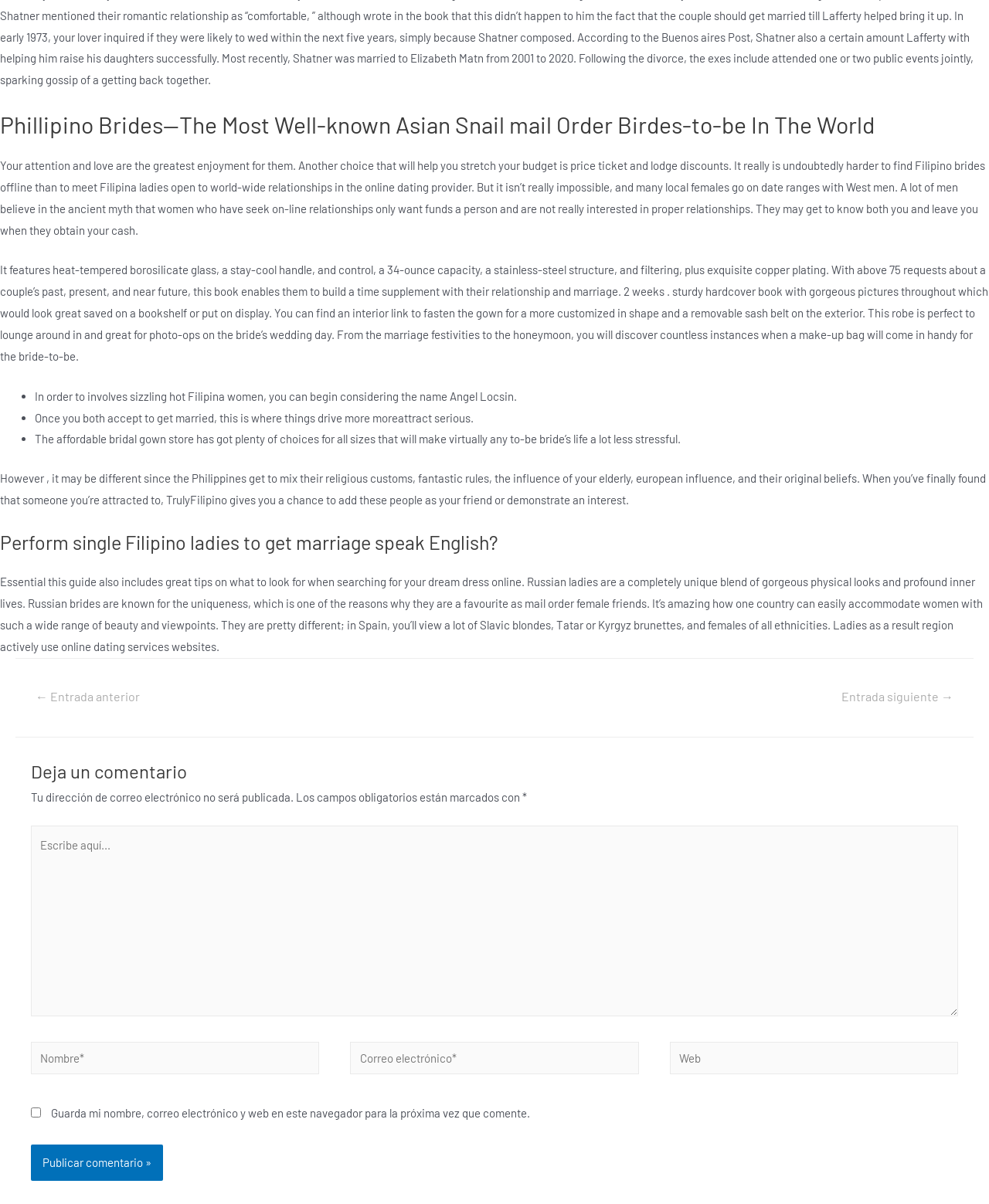What is the purpose of the TrulyFilipino platform?
Please give a detailed and elaborate answer to the question.

According to the text 'When you’ve finally found that someone you’re attracted to, TrulyFilipino gives you a chance to add them as your friend or demonstrate an interest.', the purpose of the TrulyFilipino platform is to connect with Filipino women.